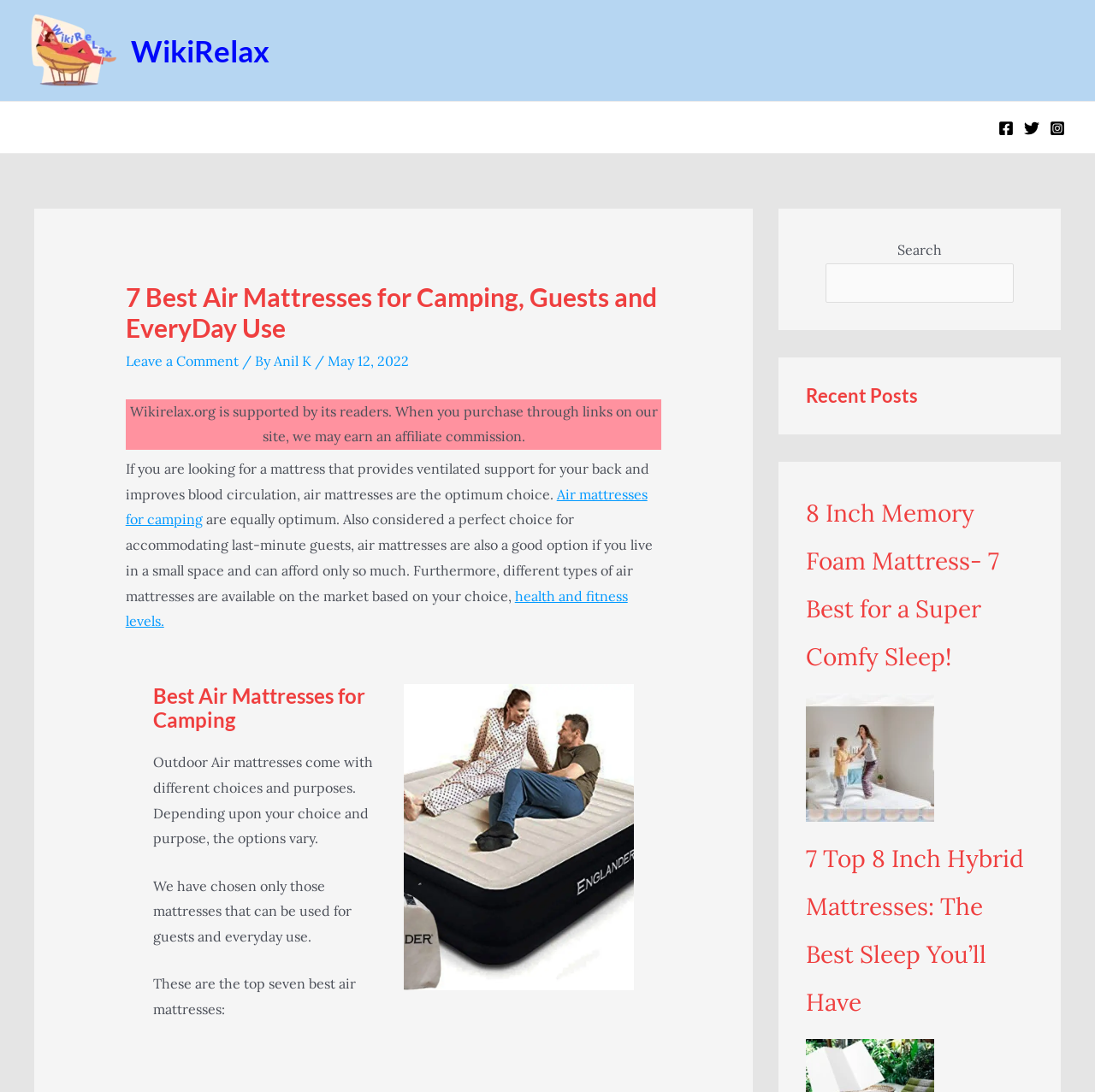Using the description: "Advertising & Terms of Use", determine the UI element's bounding box coordinates. Ensure the coordinates are in the format of four float numbers between 0 and 1, i.e., [left, top, right, bottom].

None